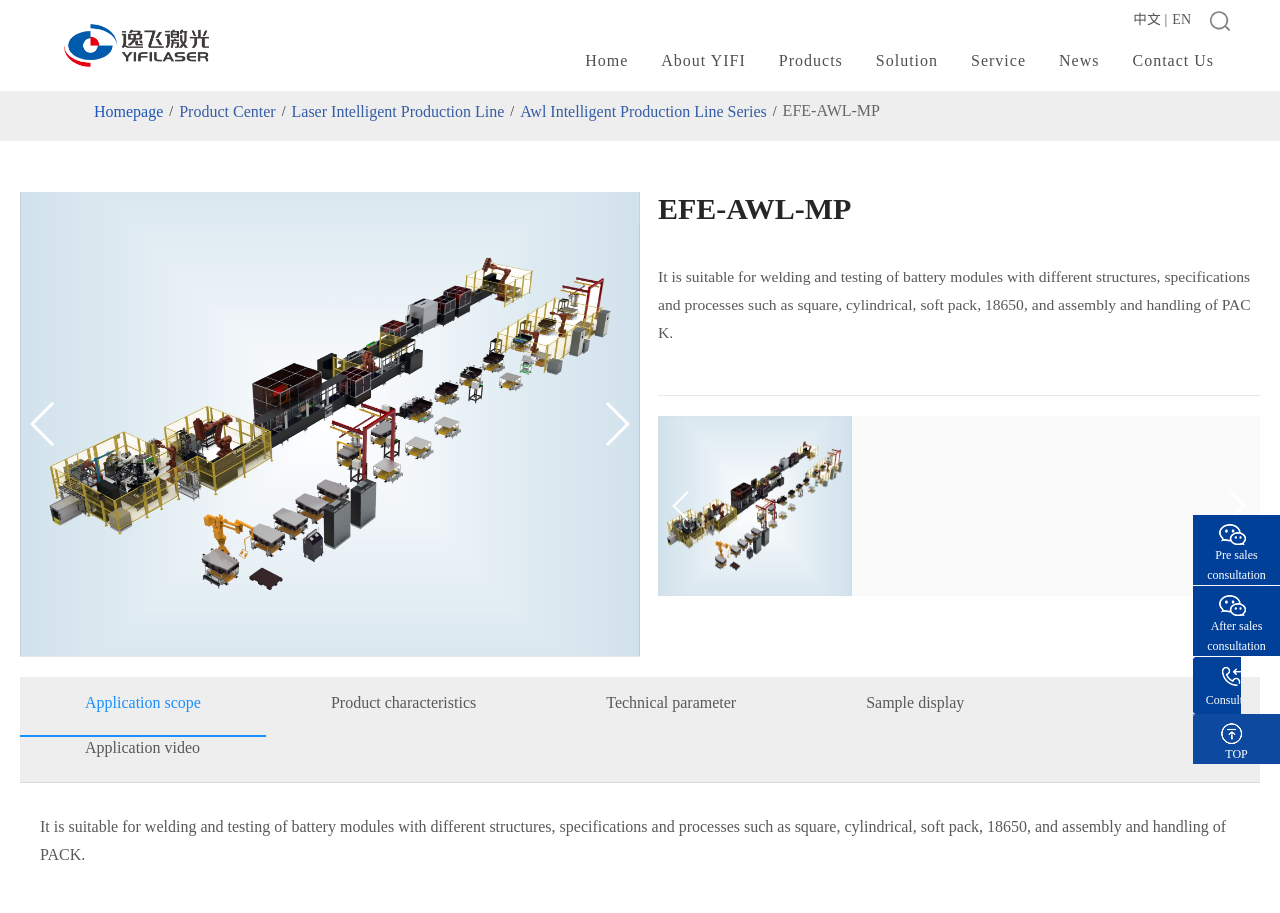Please specify the bounding box coordinates of the area that should be clicked to accomplish the following instruction: "view 'About YIFI' page". The coordinates should consist of four float numbers between 0 and 1, i.e., [left, top, right, bottom].

[0.504, 0.034, 0.595, 0.1]